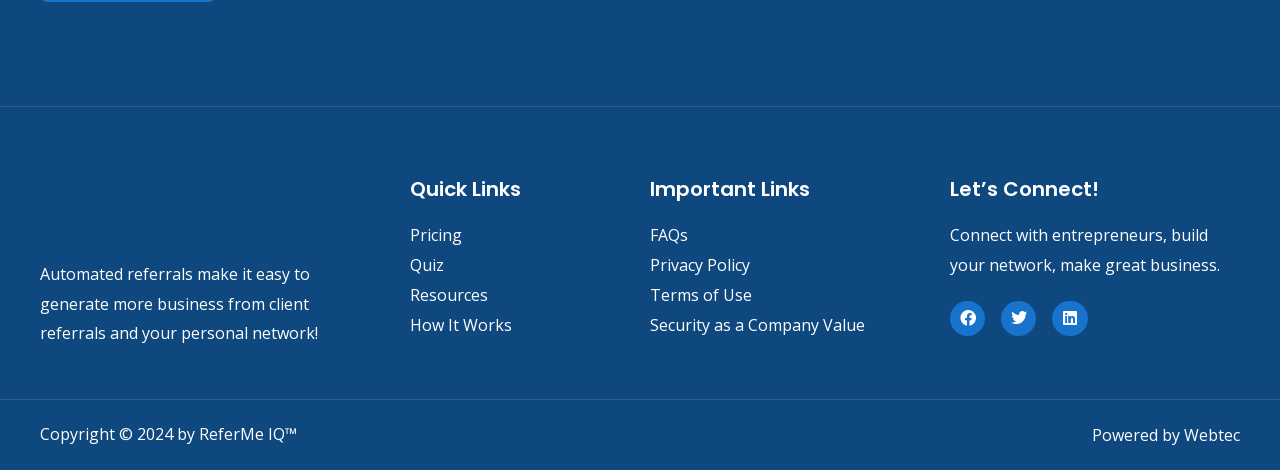Please identify the bounding box coordinates of the clickable element to fulfill the following instruction: "Read the 'Terms of Use'". The coordinates should be four float numbers between 0 and 1, i.e., [left, top, right, bottom].

[0.508, 0.607, 0.727, 0.65]